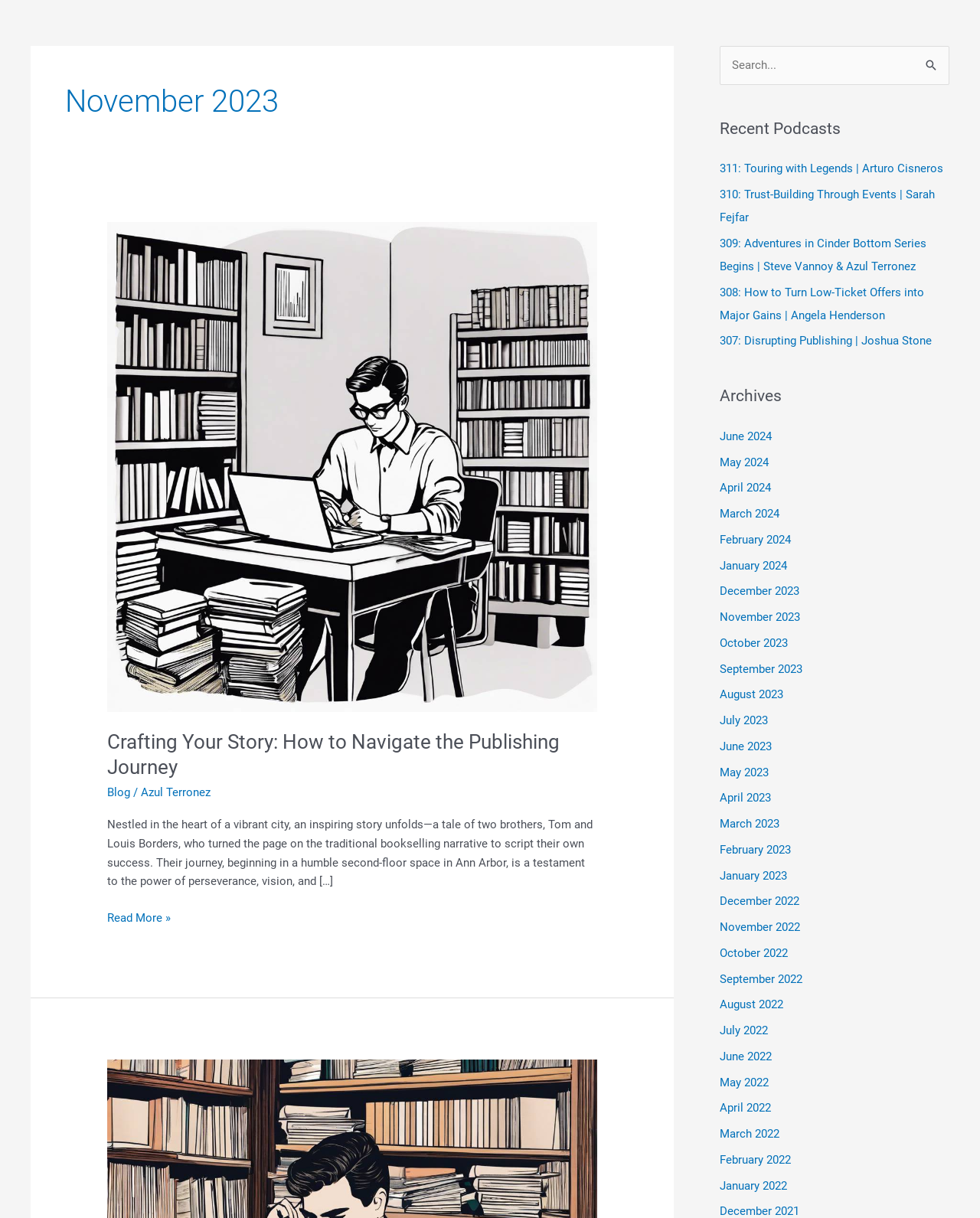Locate the UI element described by [petsc-users] problem in configuring petsc-dev and provide its bounding box coordinates. Use the format (top-left x, top-left y, bottom-right x, bottom-right y) with all values as floating point numbers between 0 and 1.

None